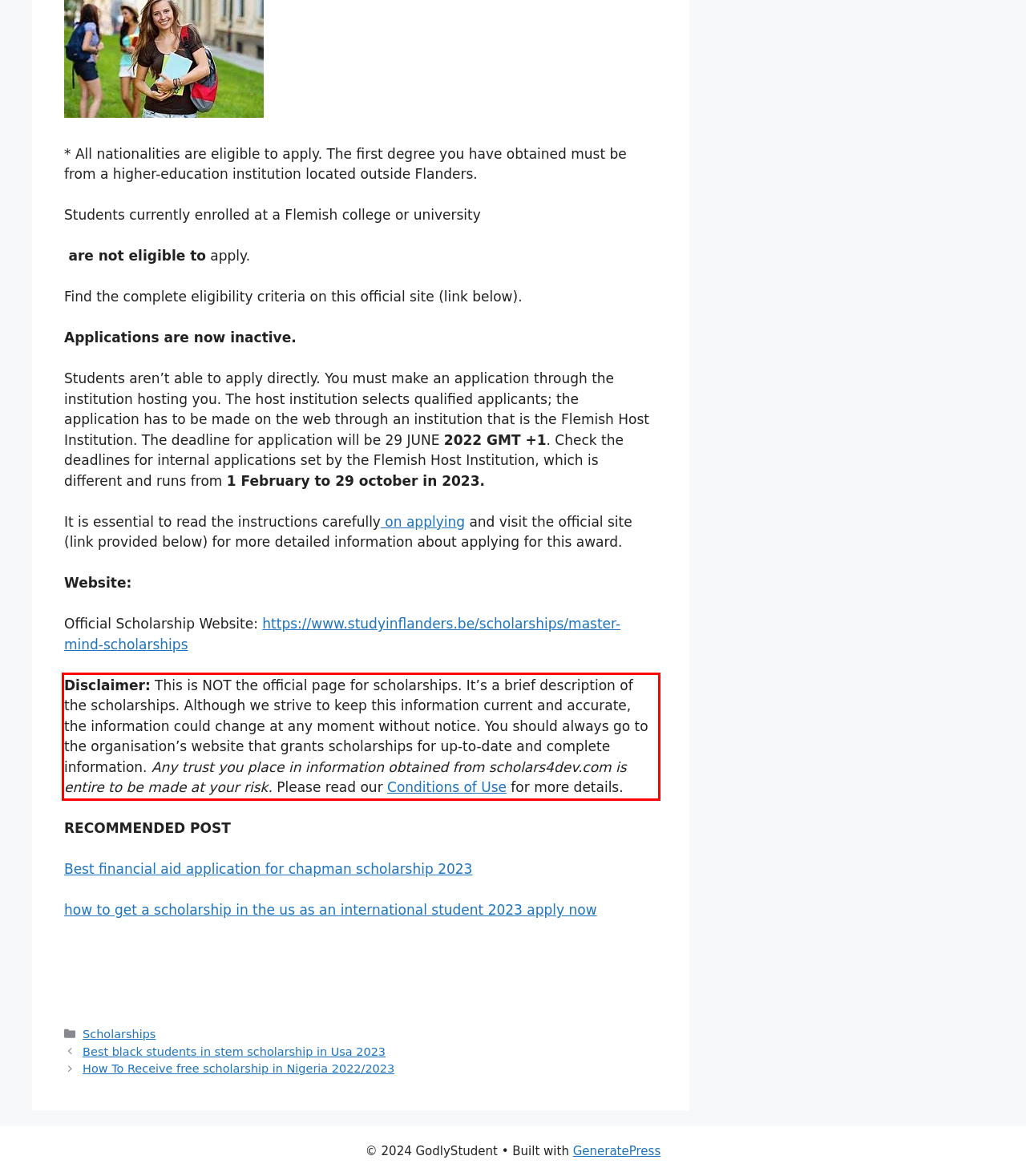Given a webpage screenshot, locate the red bounding box and extract the text content found inside it.

Disclaimer: This is NOT the official page for scholarships. It’s a brief description of the scholarships. Although we strive to keep this information current and accurate, the information could change at any moment without notice. You should always go to the organisation’s website that grants scholarships for up-to-date and complete information. Any trust you place in information obtained from scholars4dev.com is entire to be made at your risk. Please read our Conditions of Use for more details.